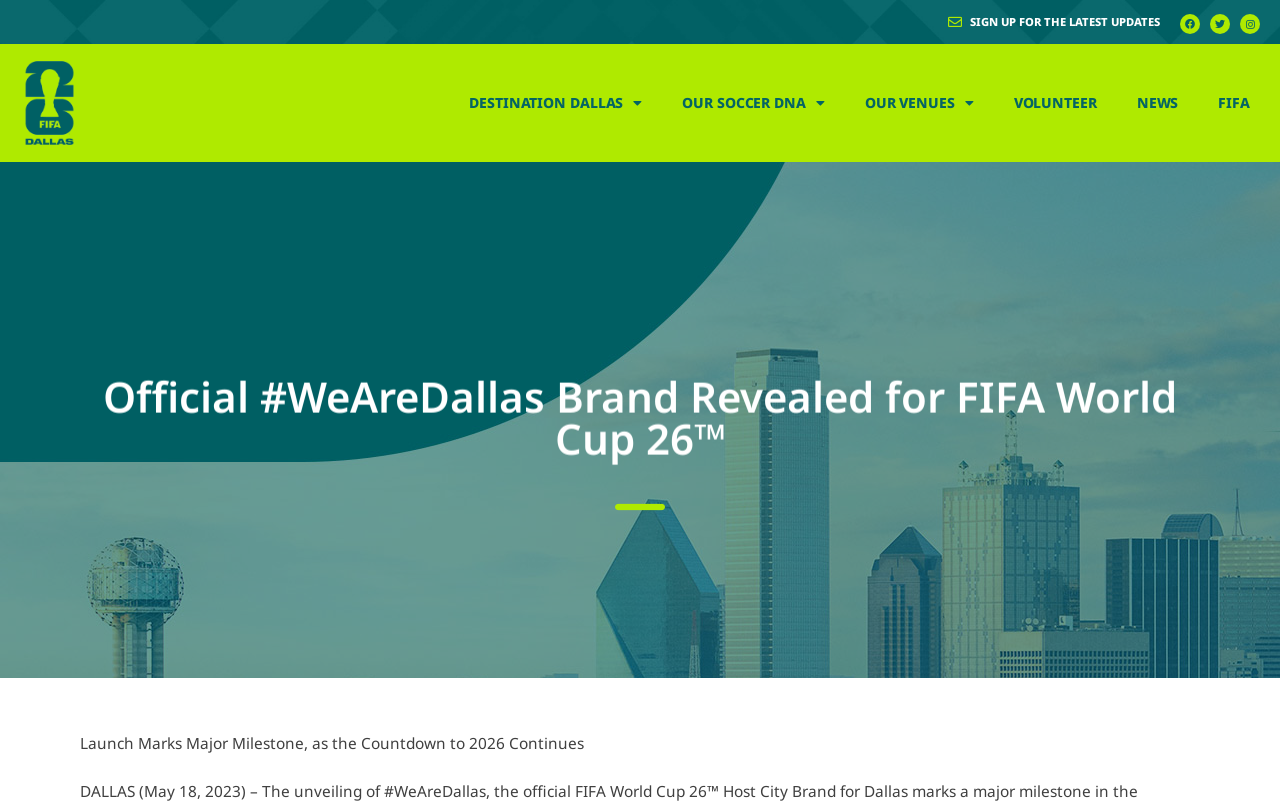What is the current stage of the FIFA World Cup 26?
Look at the screenshot and respond with a single word or phrase.

Countdown